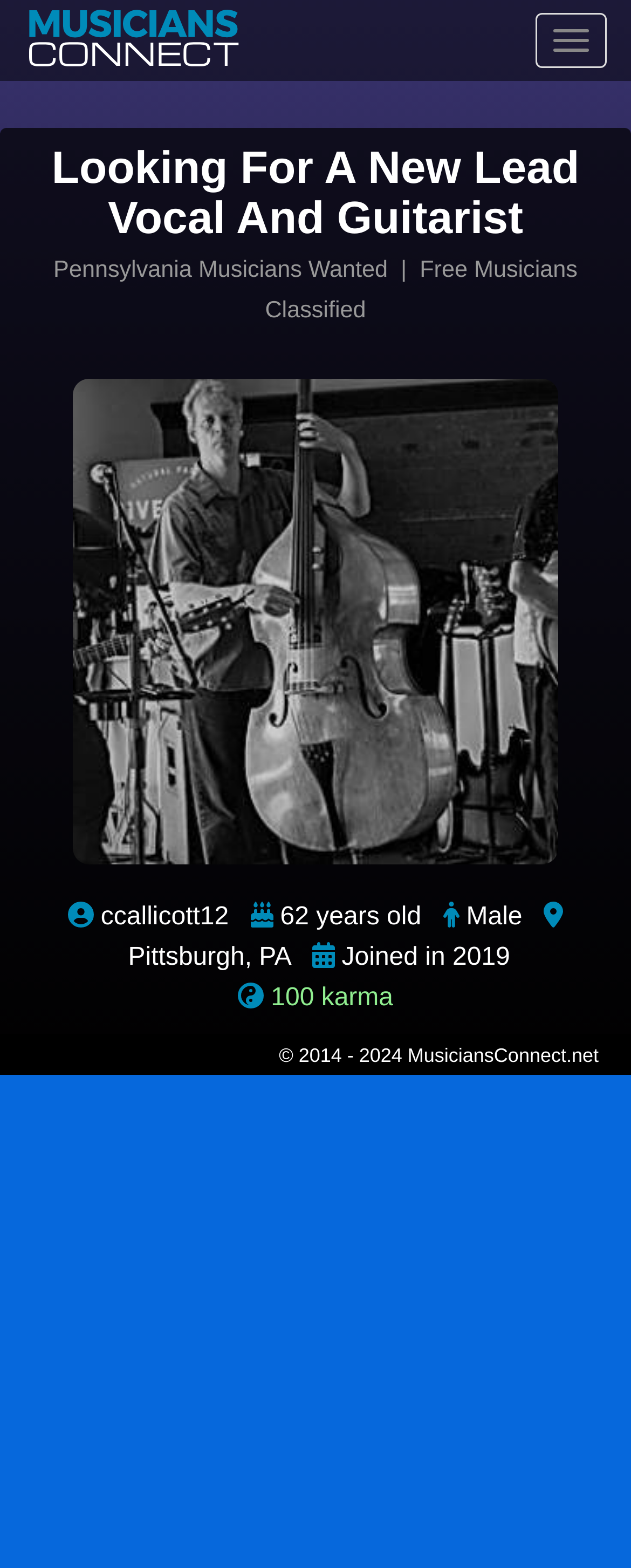What is the location of the musician?
Use the screenshot to answer the question with a single word or phrase.

Pittsburgh, PA